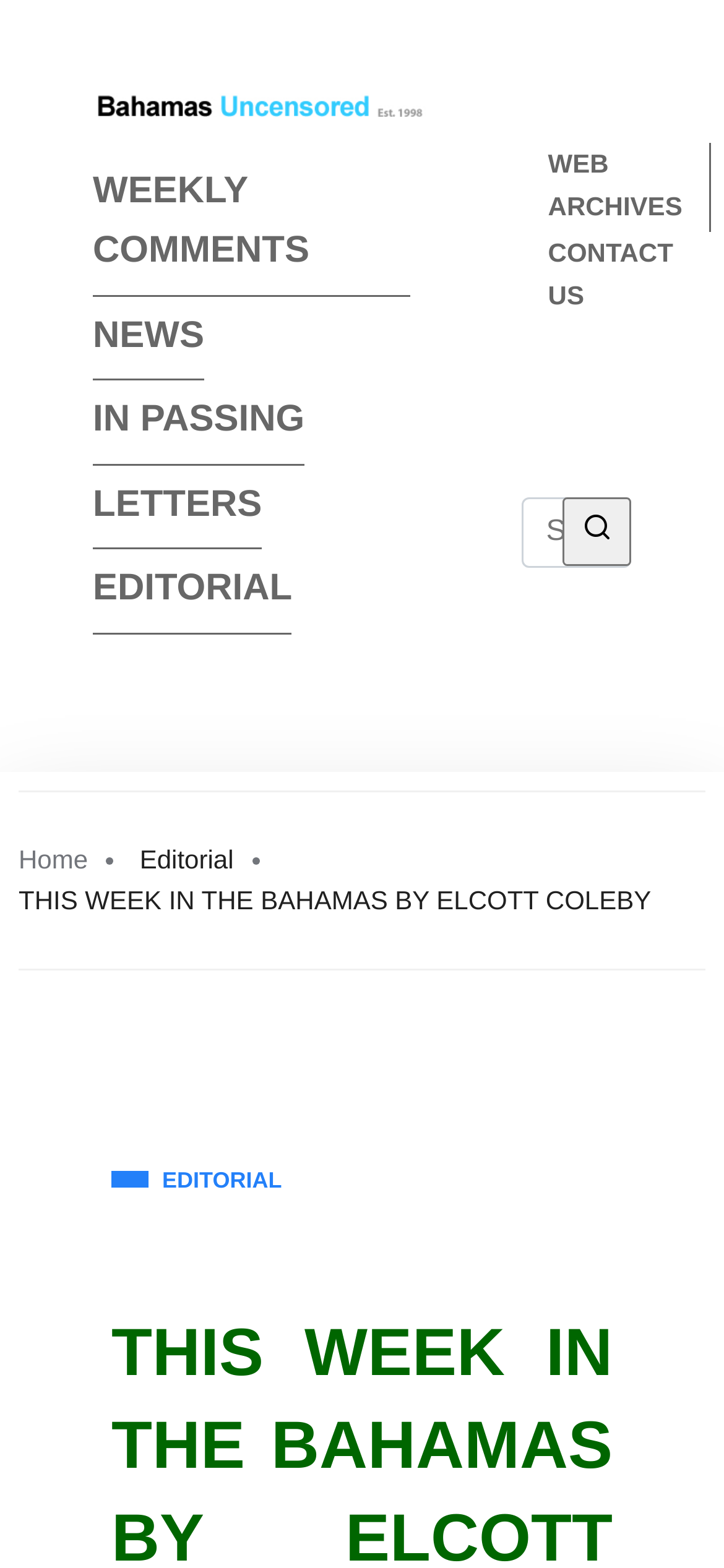Refer to the element description parent_node: WEEKLY COMMENTS and identify the corresponding bounding box in the screenshot. Format the coordinates as (top-left x, top-left y, bottom-right x, bottom-right y) with values in the range of 0 to 1.

[0.128, 0.059, 0.593, 0.074]